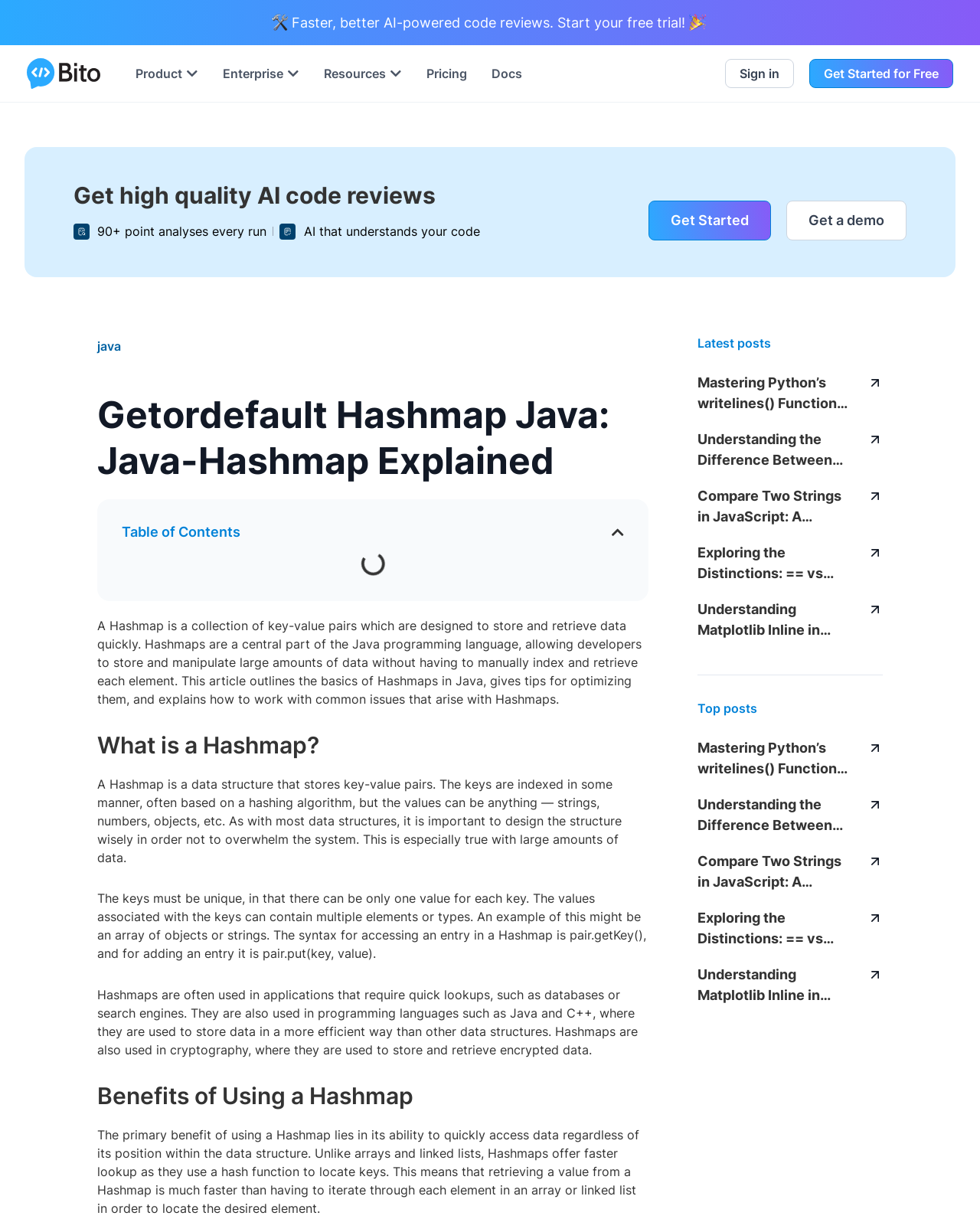Locate the bounding box coordinates of the clickable area needed to fulfill the instruction: "Read the article about 'Getordefault Hashmap Java'".

[0.099, 0.322, 0.662, 0.397]